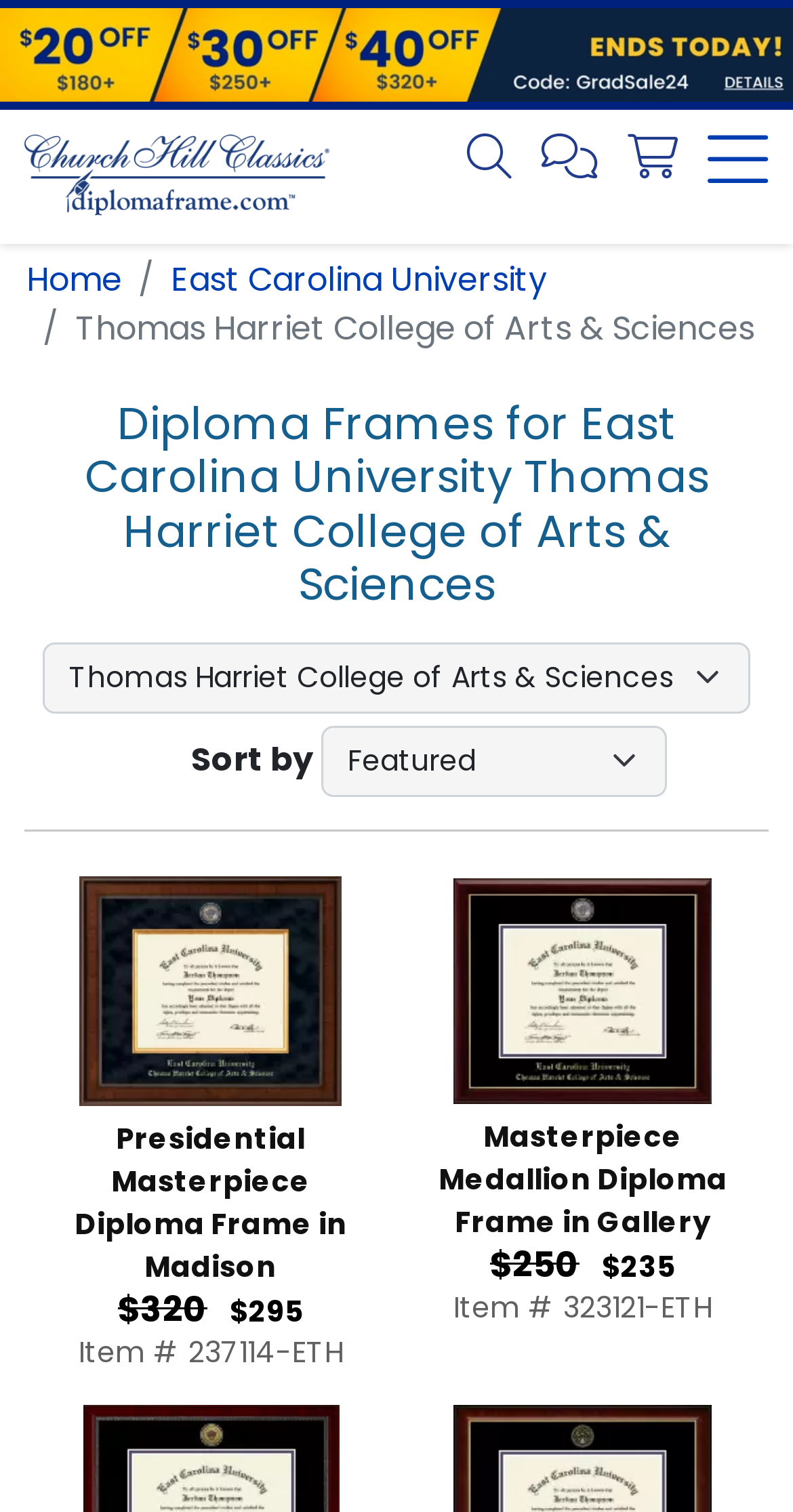Please find and report the bounding box coordinates of the element to click in order to perform the following action: "View product: Presidential Masterpiece Diploma Frame in Madison". The coordinates should be expressed as four float numbers between 0 and 1, in the format [left, top, right, bottom].

[0.031, 0.638, 0.5, 0.907]